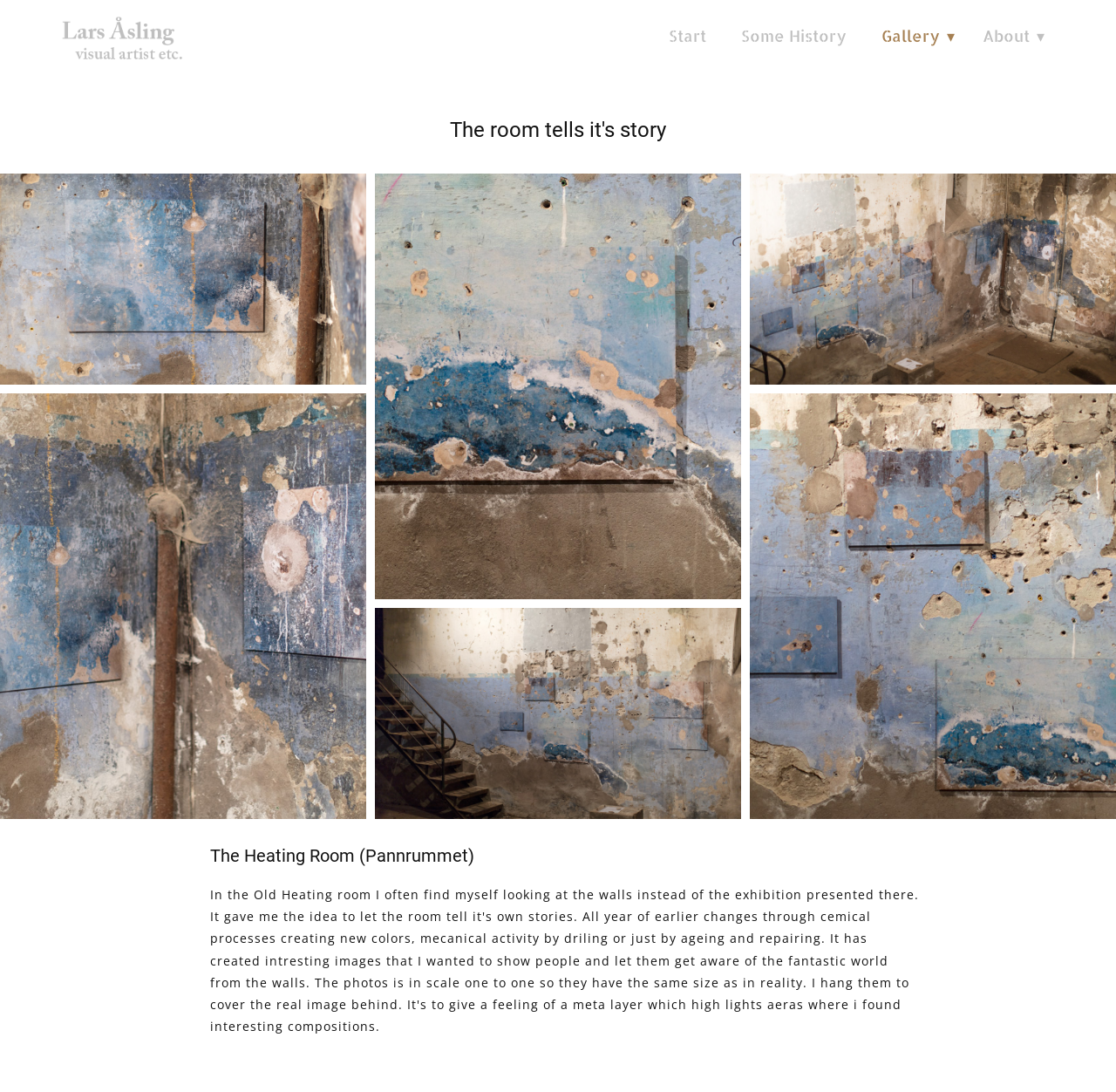Please answer the following question using a single word or phrase: What is the text above the 'Gallery' link?

About